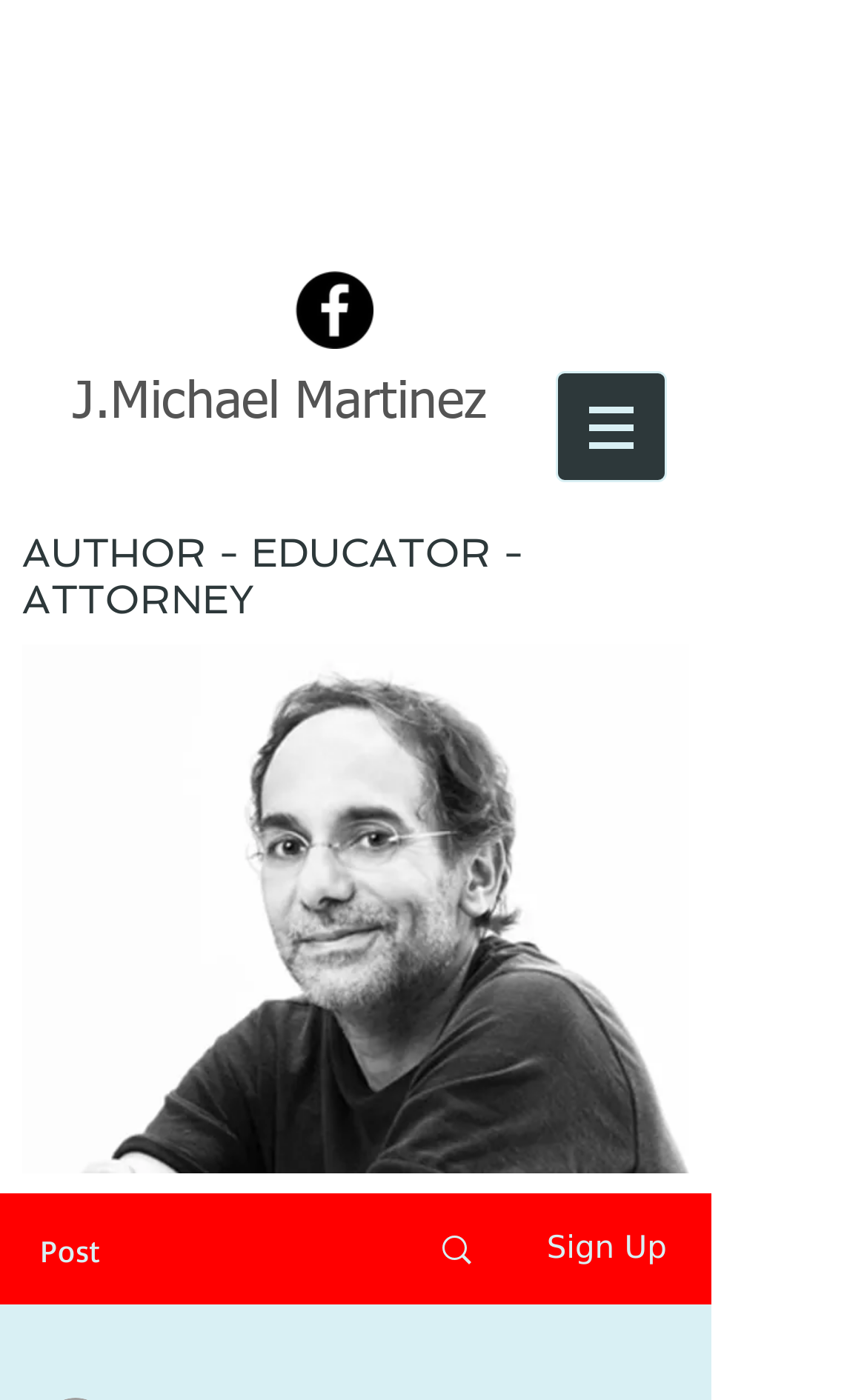By analyzing the image, answer the following question with a detailed response: What is the text of the static text element at the bottom?

I found the static text element at the bottom of the webpage by looking at the element with the label 'Sign Up'. This element is a static text element, and it is located at the bottom of the webpage, which suggests that it is a call-to-action element.